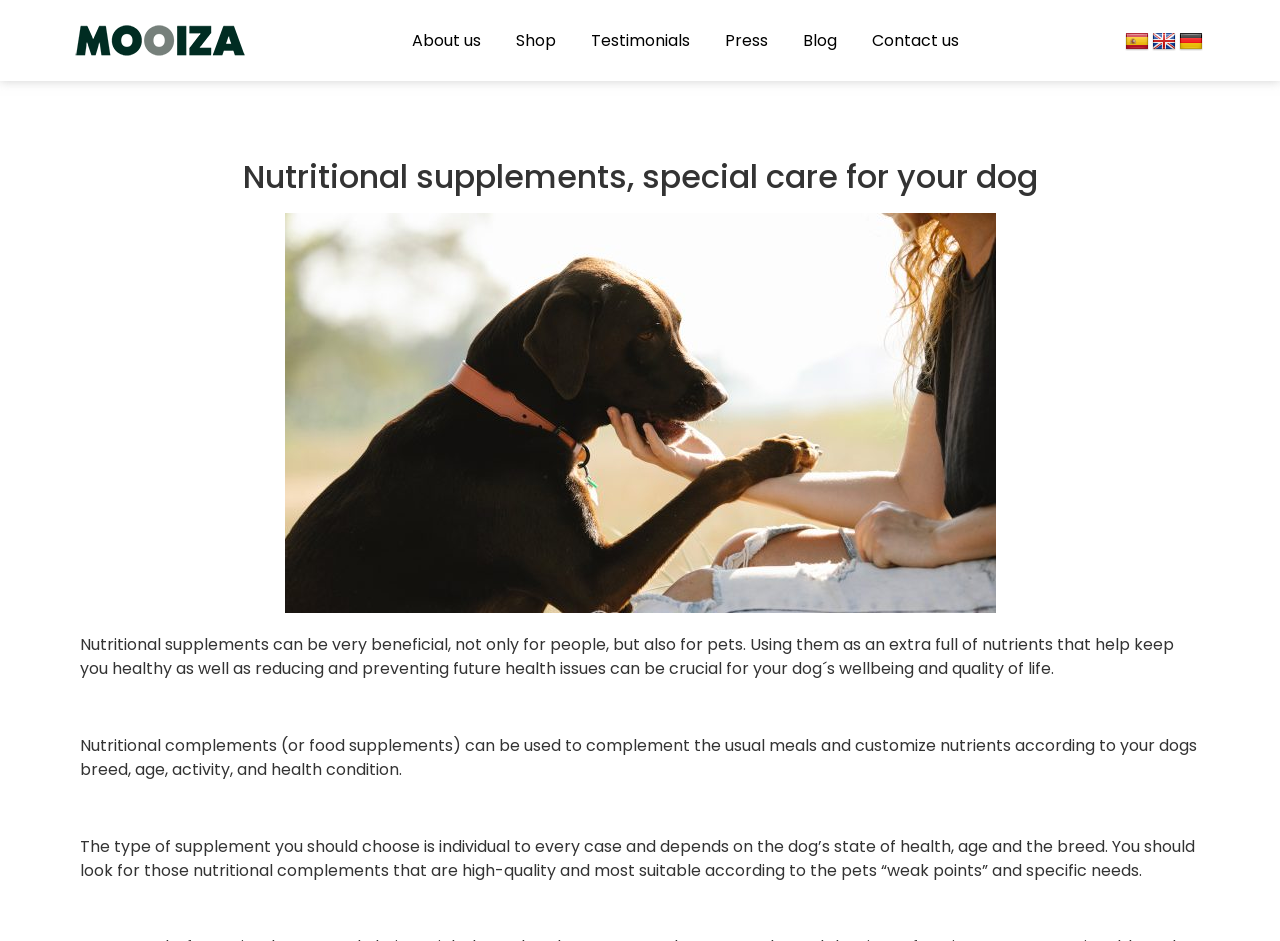How many navigation links are available?
Refer to the image and provide a concise answer in one word or phrase.

7